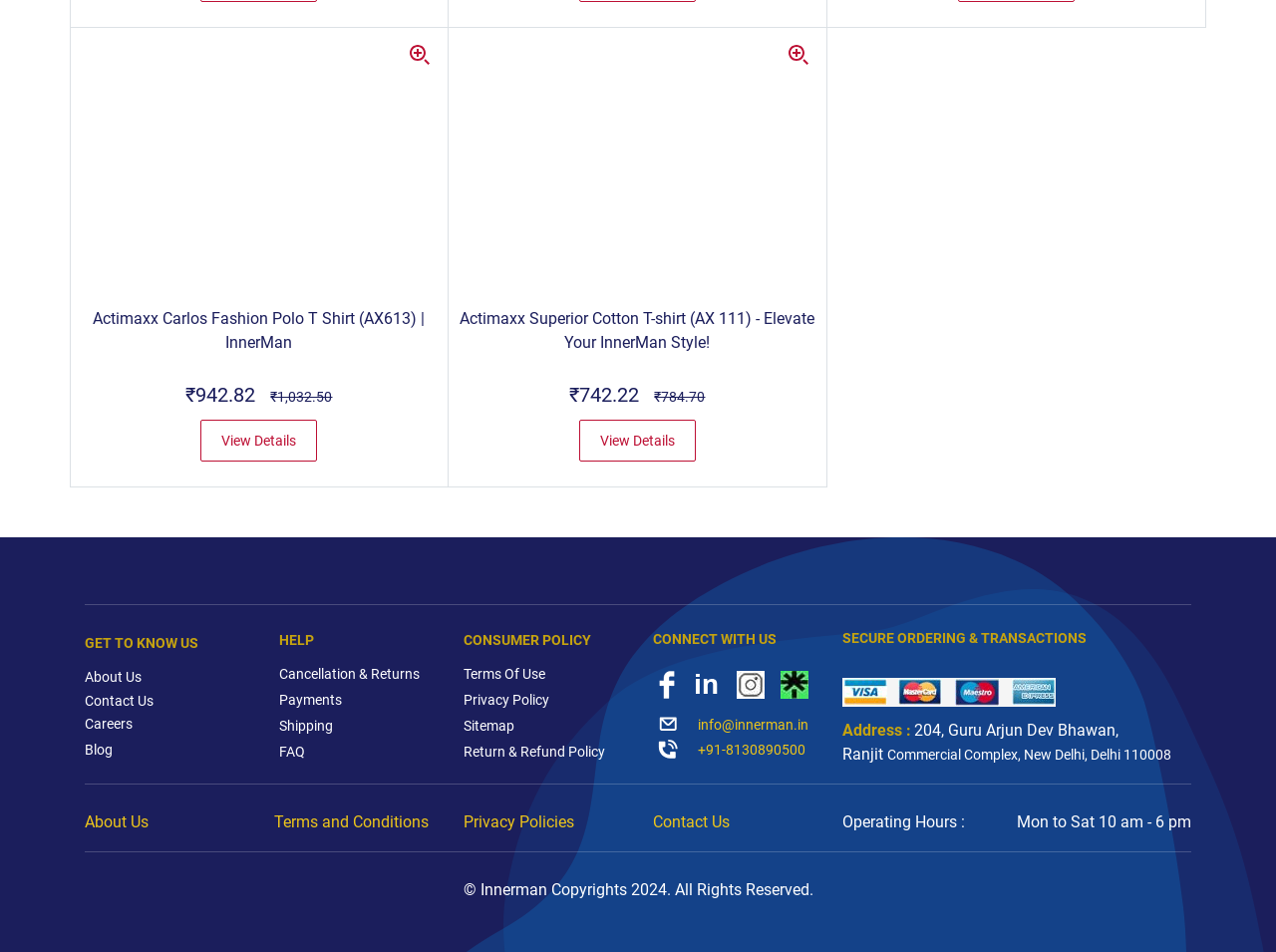Show the bounding box coordinates for the HTML element as described: "Who was Lou Rawls spouse?".

None